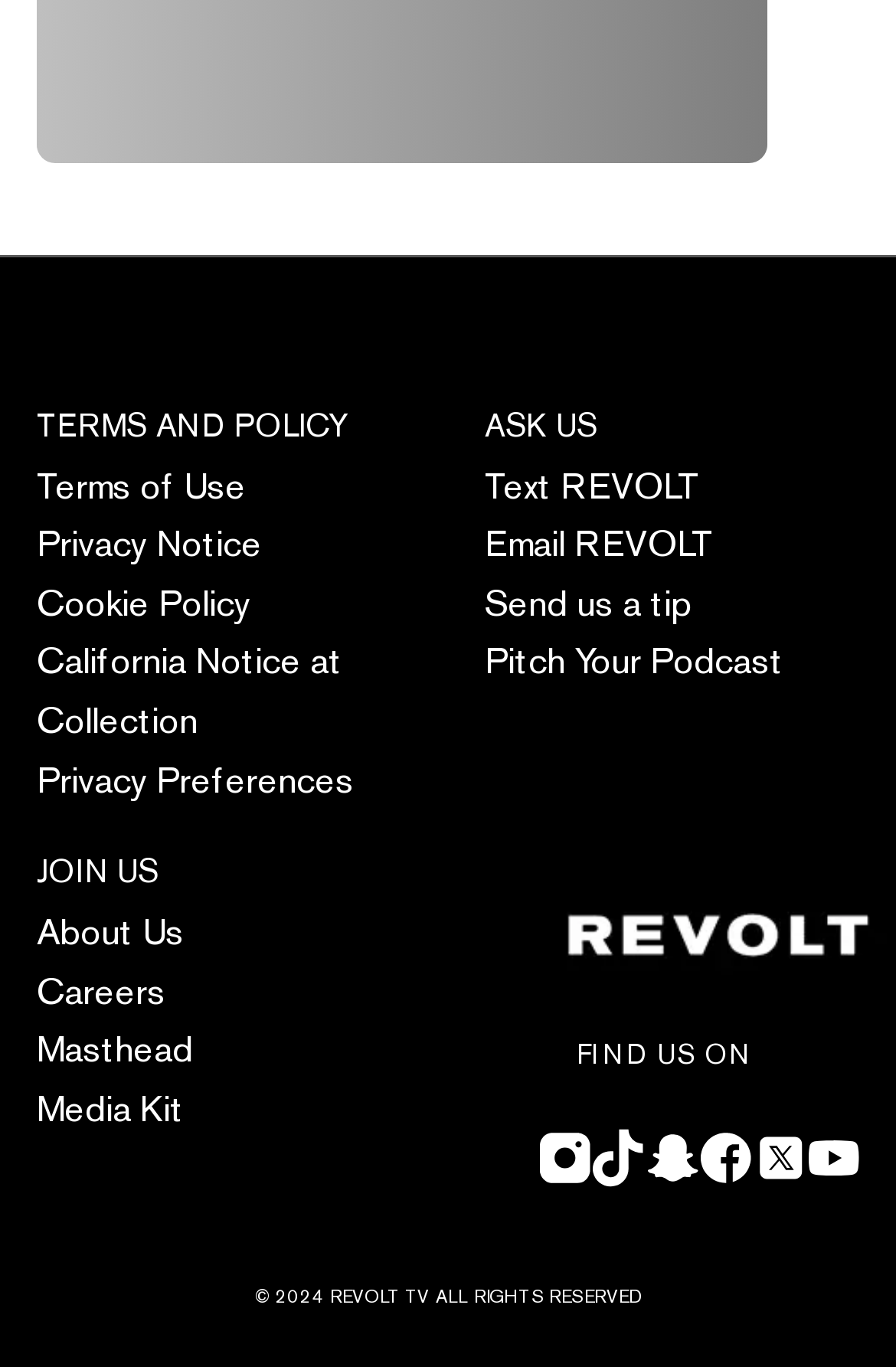Find the bounding box coordinates for the area you need to click to carry out the instruction: "Learn about Careers". The coordinates should be four float numbers between 0 and 1, indicated as [left, top, right, bottom].

[0.041, 0.616, 0.185, 0.652]